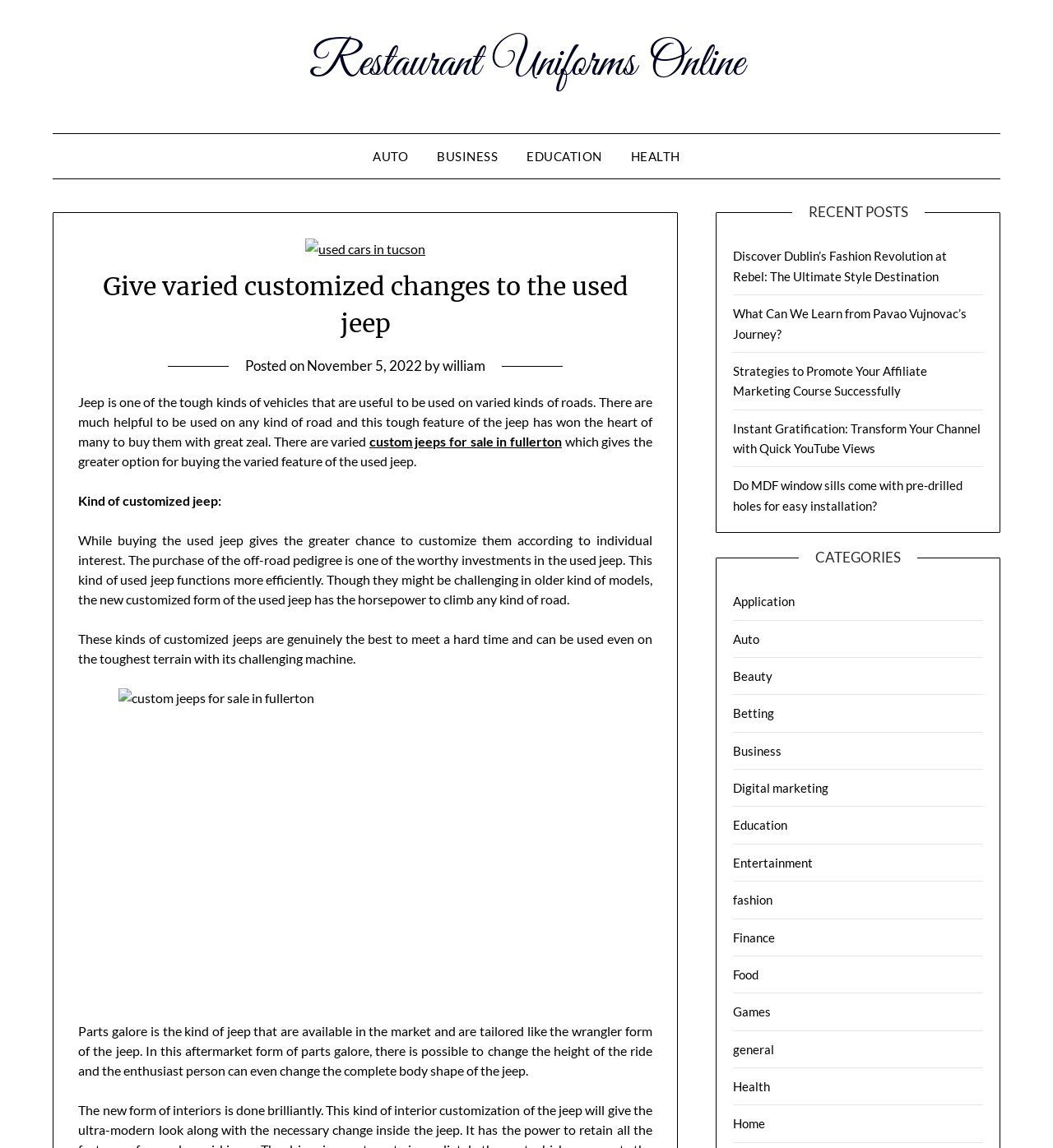Predict the bounding box for the UI component with the following description: "Restaurant Uniforms Online".

[0.294, 0.03, 0.706, 0.082]